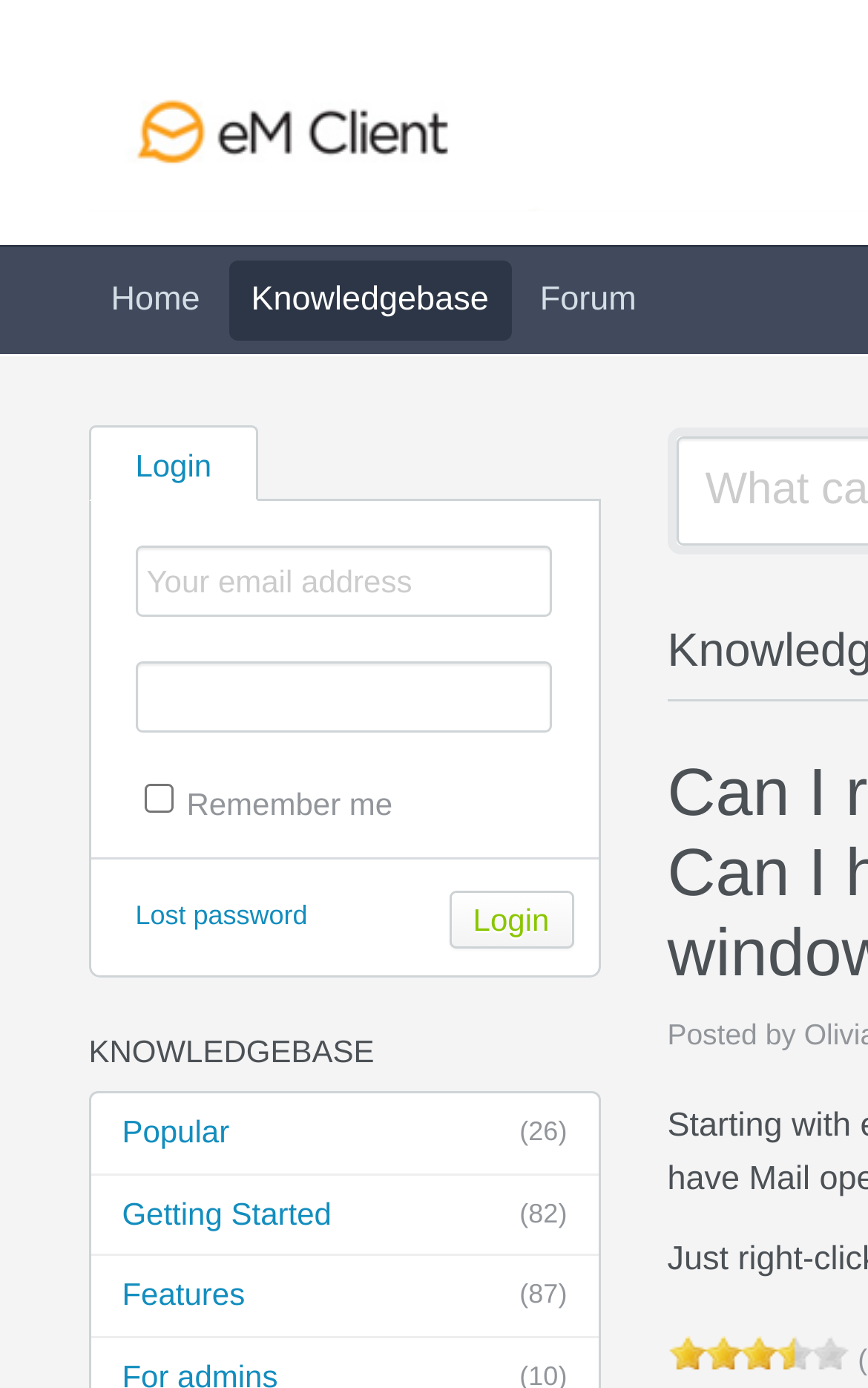Provide the bounding box coordinates of the UI element that matches the description: "Lost password".

[0.156, 0.648, 0.354, 0.671]